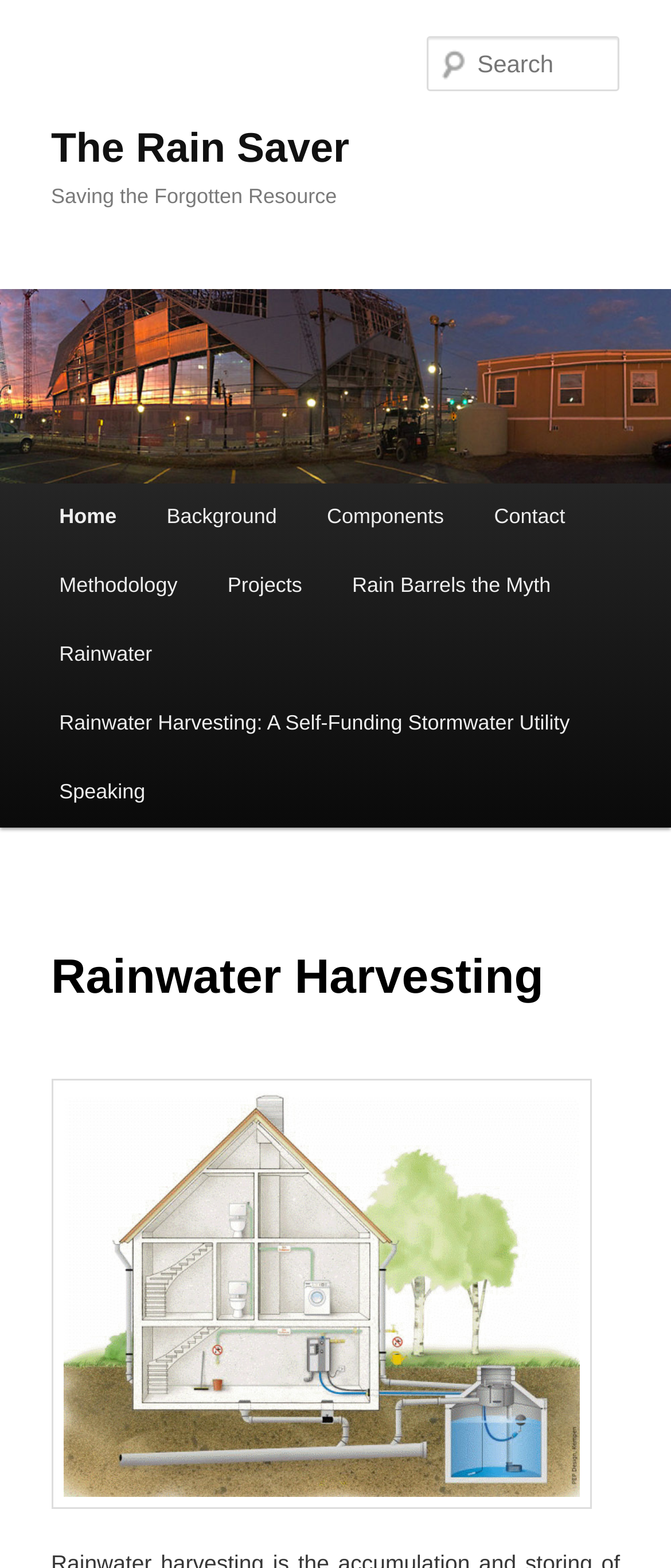Use a single word or phrase to answer this question: 
What is the topic of the subheading under the main heading?

Saving the Forgotten Resource